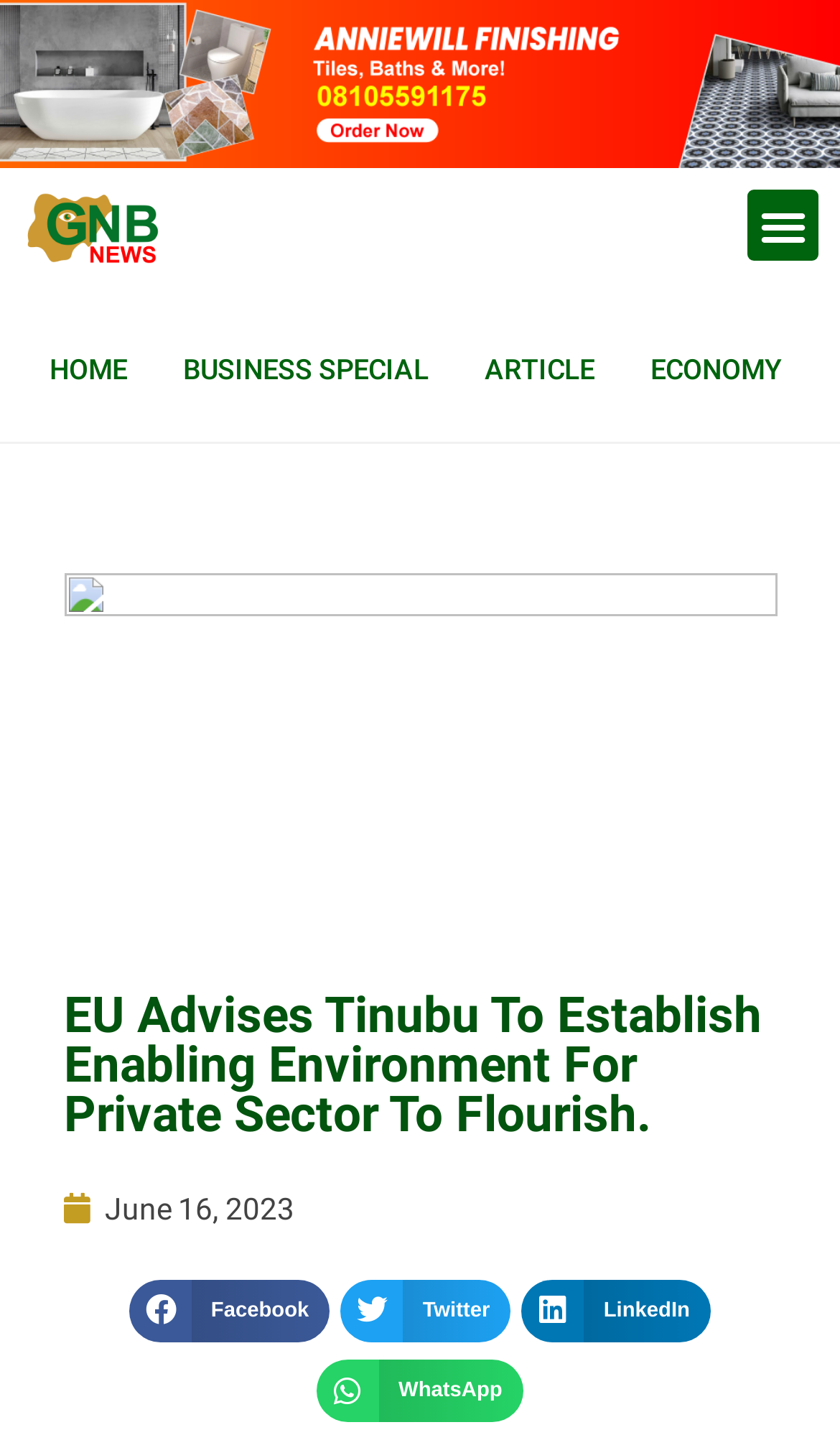Locate the bounding box coordinates for the element described below: "June 16, 2023". The coordinates must be four float values between 0 and 1, formatted as [left, top, right, bottom].

[0.076, 0.824, 0.35, 0.862]